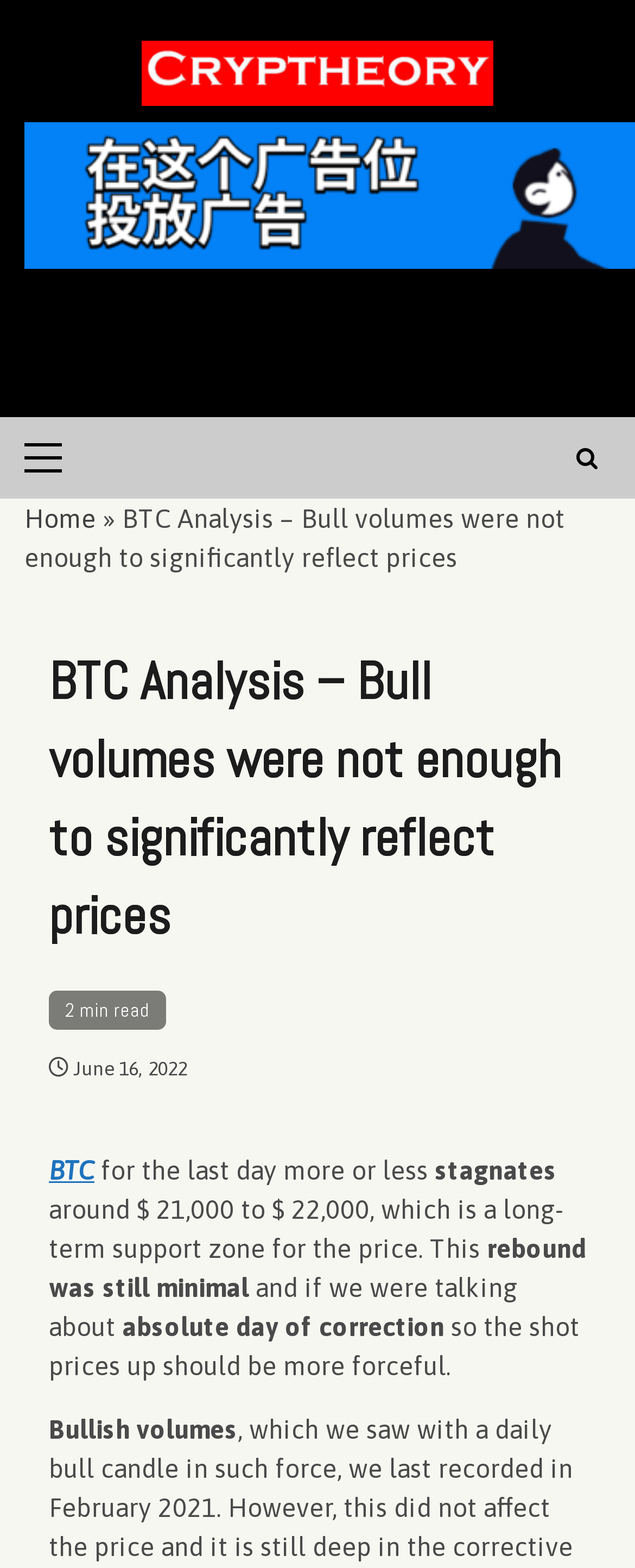Using the description "alt="Cryptheory – Just Crypto"", predict the bounding box of the relevant HTML element.

[0.223, 0.035, 0.777, 0.054]